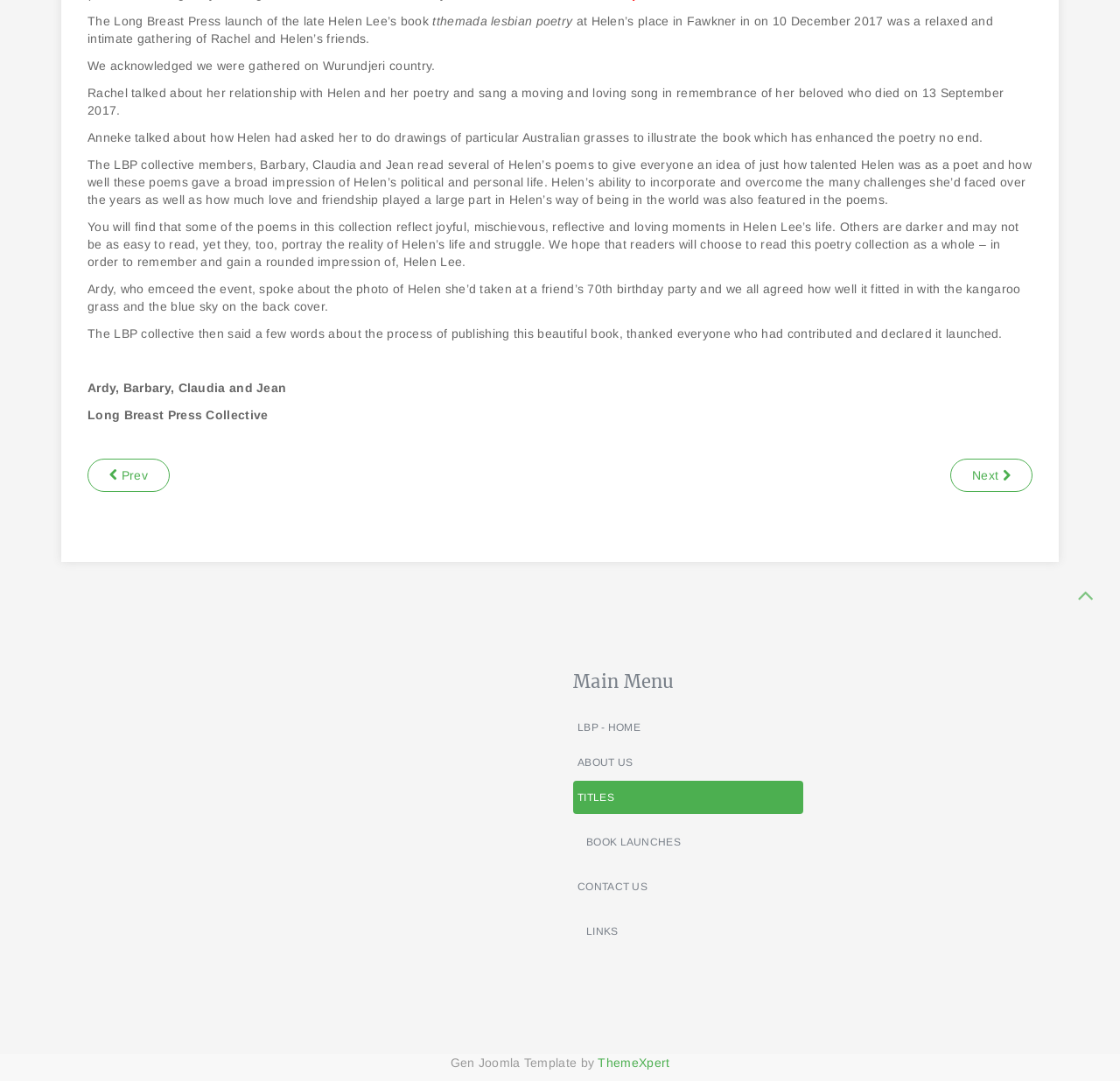Show the bounding box coordinates for the HTML element described as: "GYD_Admin".

None